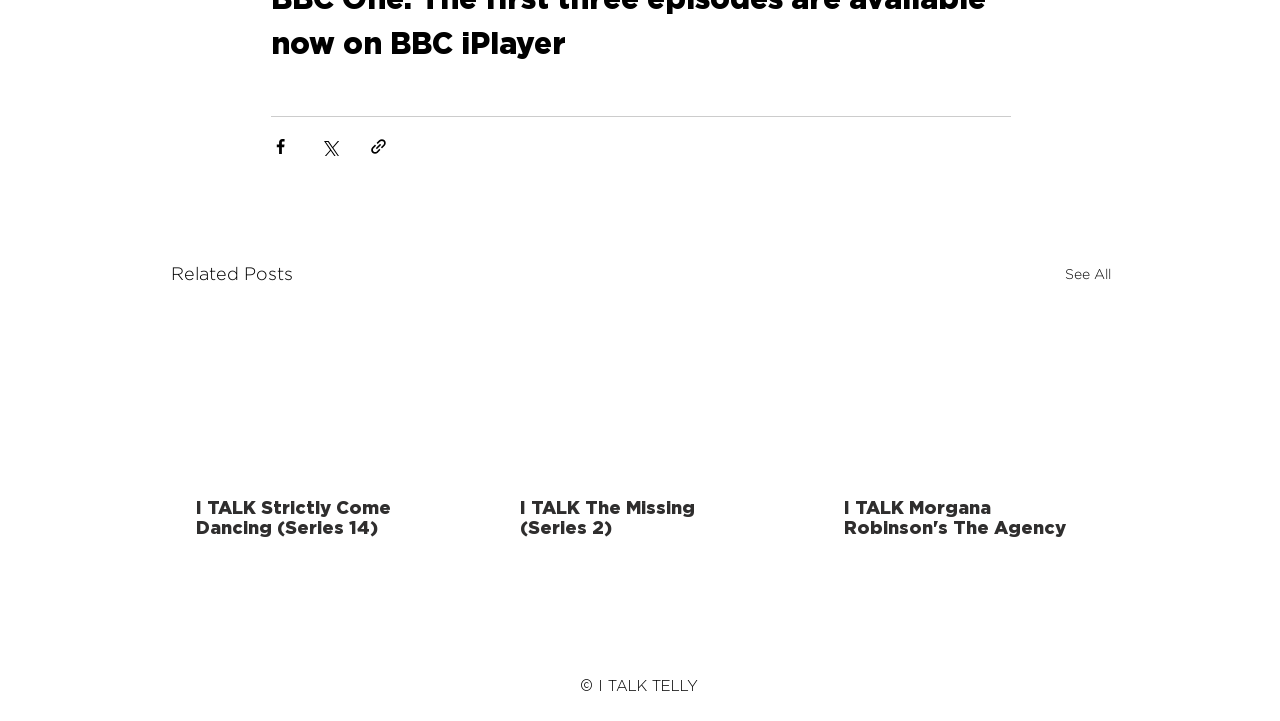Can you look at the image and give a comprehensive answer to the question:
How many related posts are displayed on the webpage?

There are three article elements with links and text, which suggests that three related posts are displayed on the webpage.